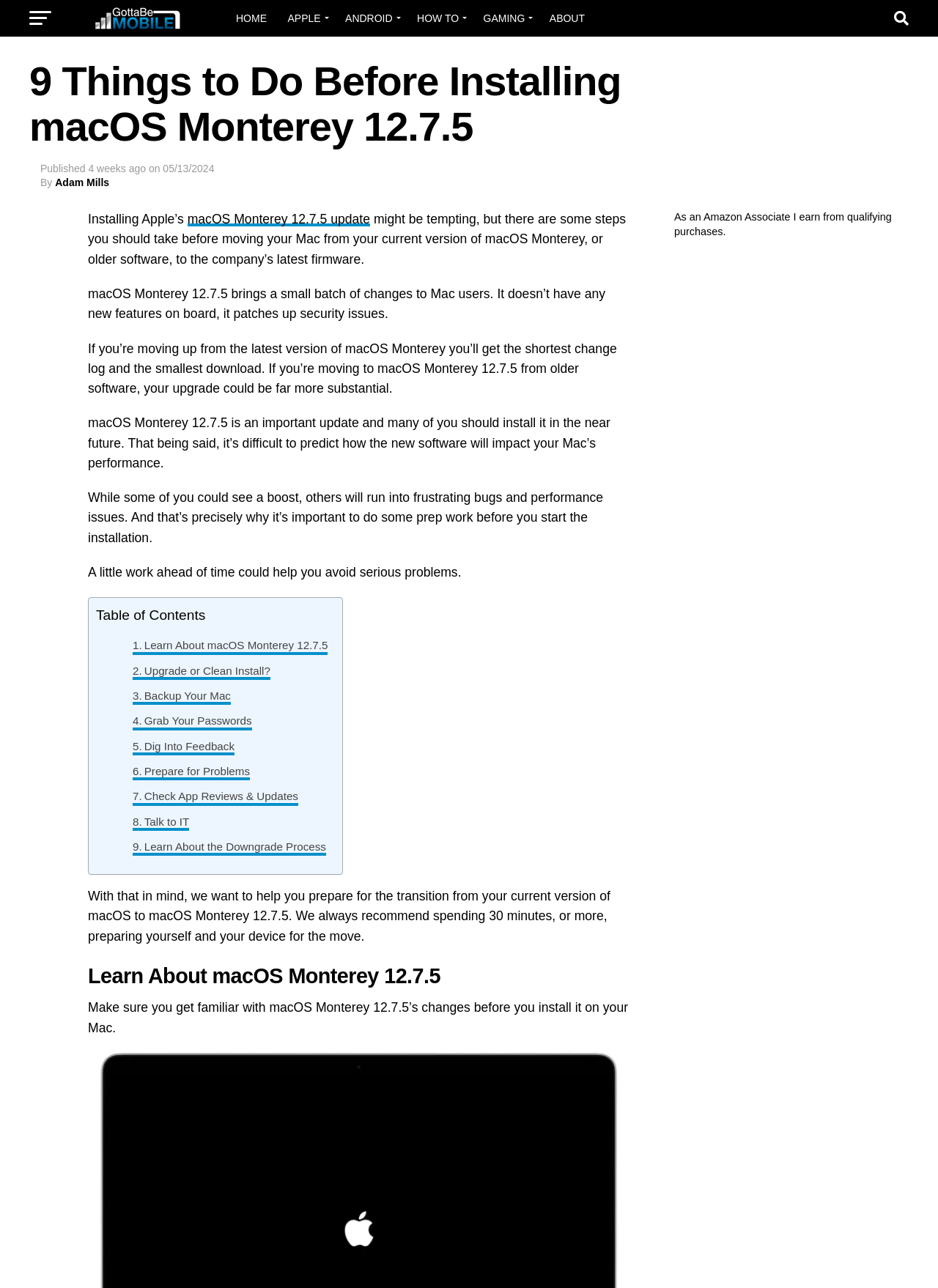Specify the bounding box coordinates of the region I need to click to perform the following instruction: "Check the 'Table of Contents'". The coordinates must be four float numbers in the range of 0 to 1, i.e., [left, top, right, bottom].

[0.102, 0.47, 0.35, 0.486]